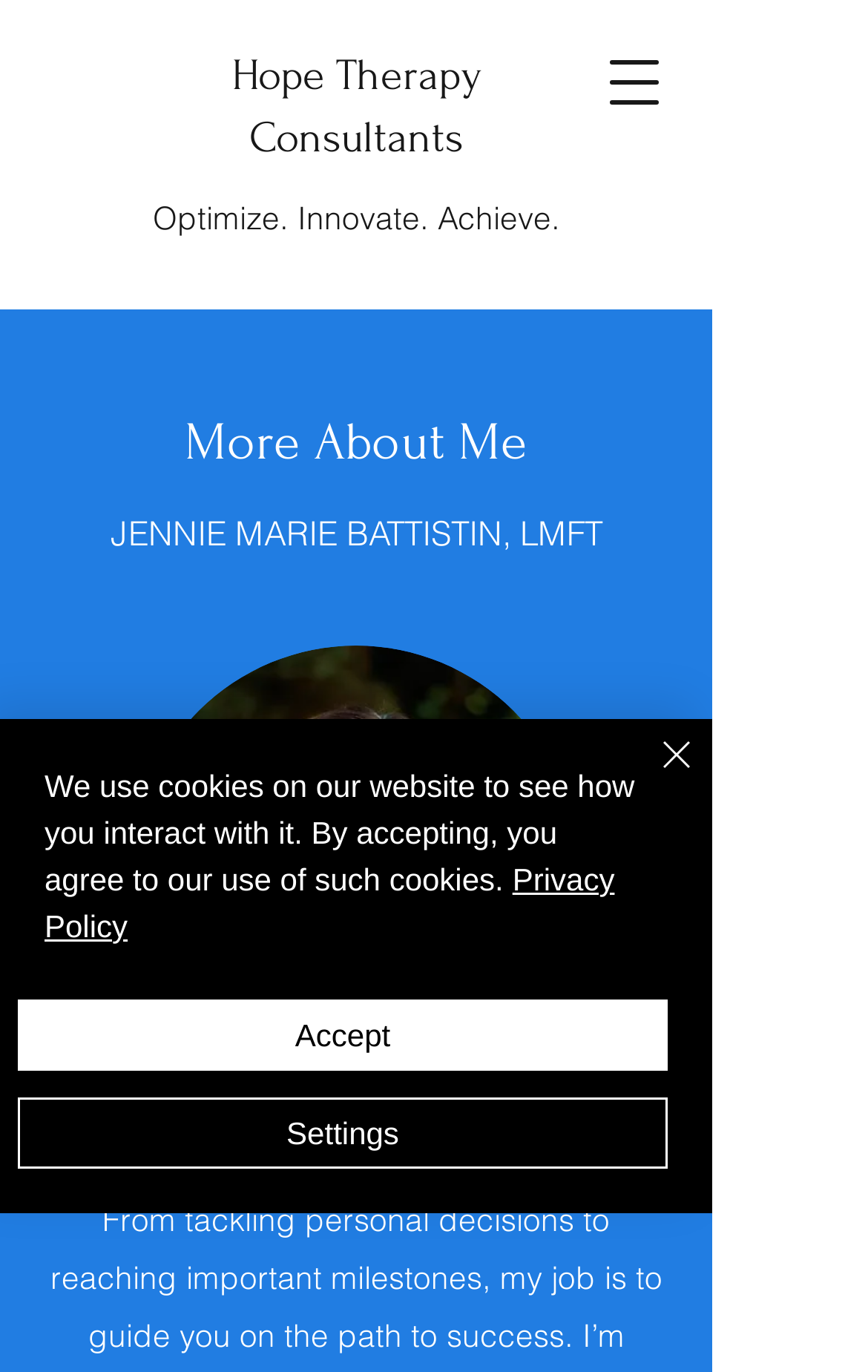Provide a short answer to the following question with just one word or phrase: How many buttons are in the cookie alert?

3